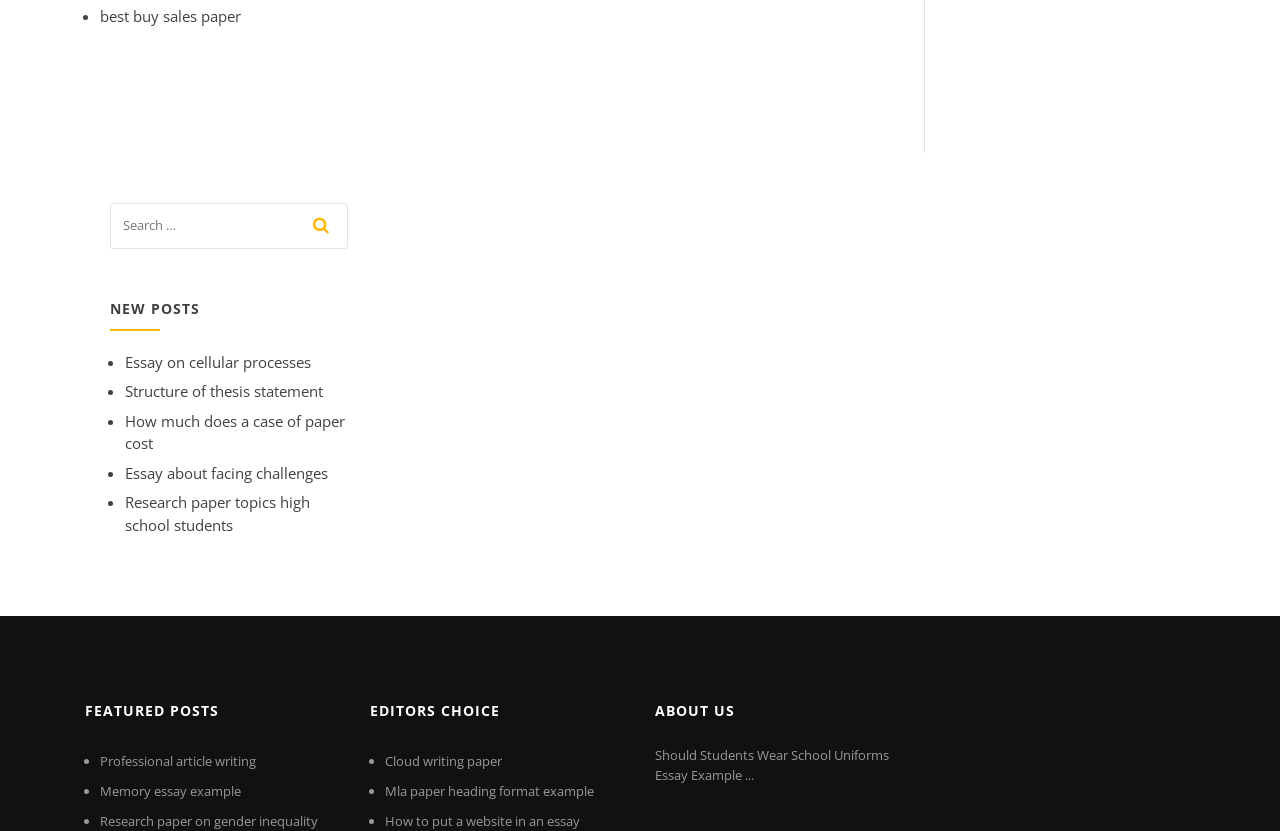Please find the bounding box coordinates (top-left x, top-left y, bottom-right x, bottom-right y) in the screenshot for the UI element described as follows: Mla paper heading format example

[0.301, 0.941, 0.464, 0.963]